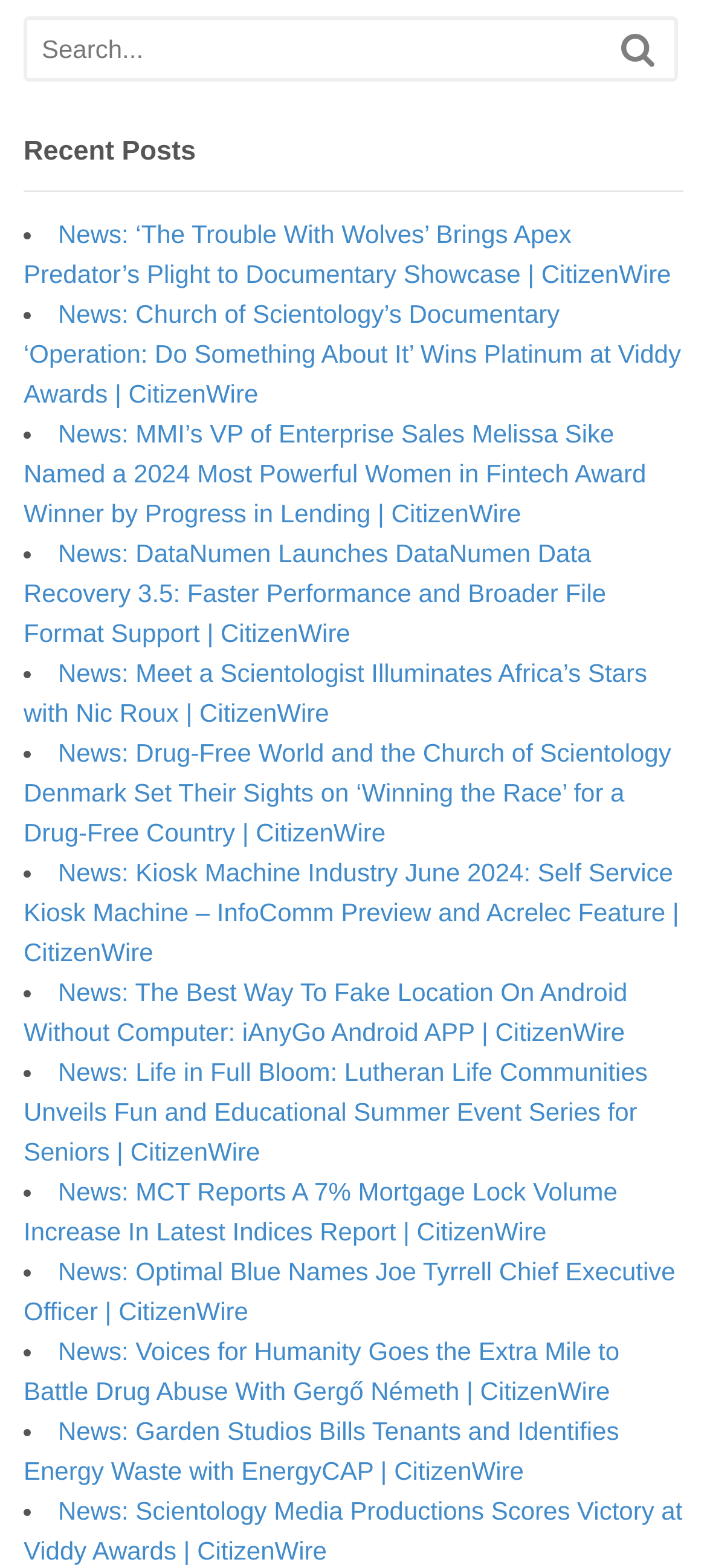Please find the bounding box coordinates of the element that needs to be clicked to perform the following instruction: "Explore the news about MMI’s VP of Enterprise Sales Melissa Sike". The bounding box coordinates should be four float numbers between 0 and 1, represented as [left, top, right, bottom].

[0.033, 0.267, 0.914, 0.337]